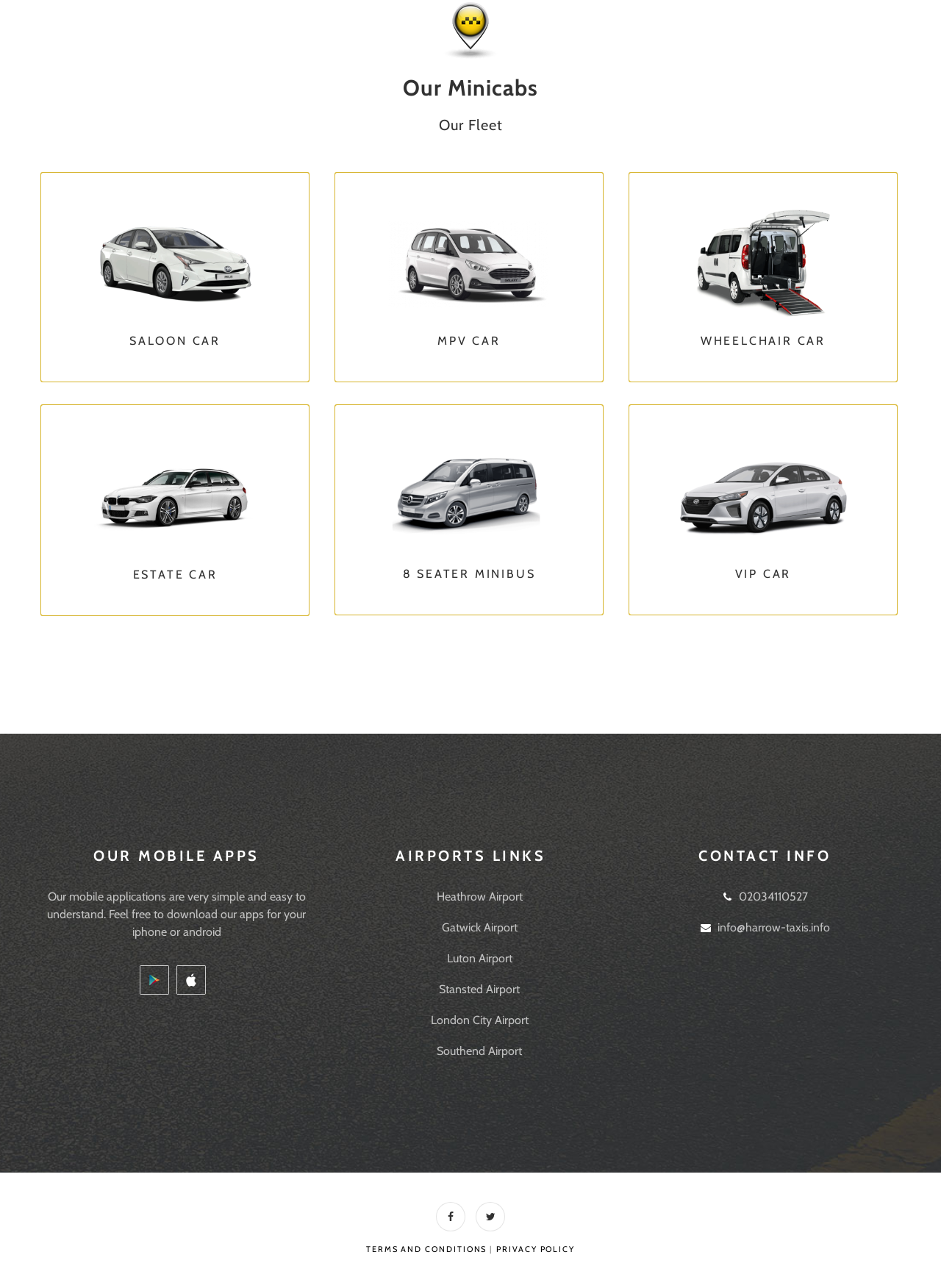Identify the bounding box coordinates of the clickable region to carry out the given instruction: "View Heathrow Airport link".

[0.464, 0.691, 0.555, 0.702]